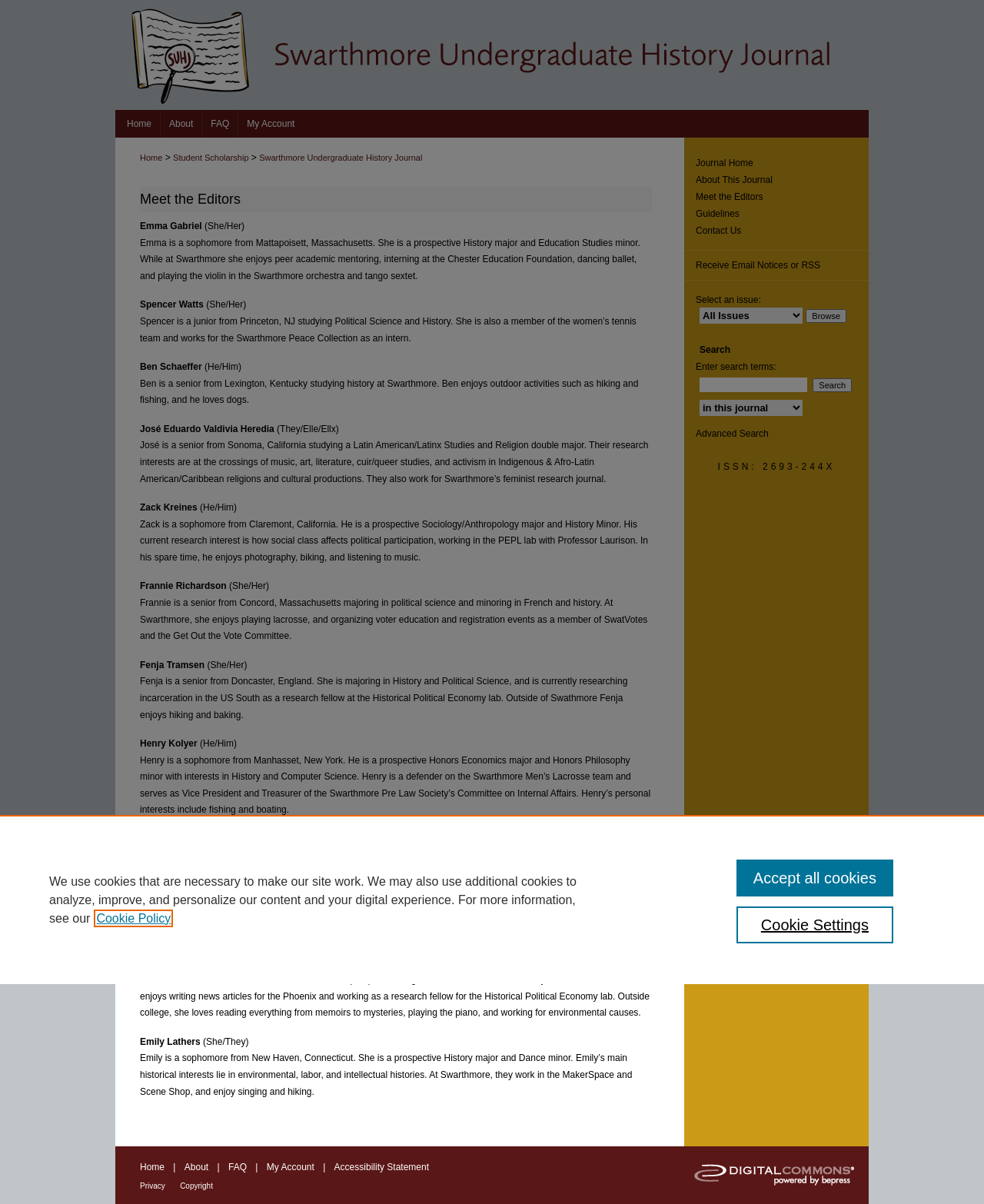Identify the bounding box coordinates for the element you need to click to achieve the following task: "Search for a specific term". Provide the bounding box coordinates as four float numbers between 0 and 1, in the form [left, top, right, bottom].

[0.707, 0.313, 0.821, 0.326]